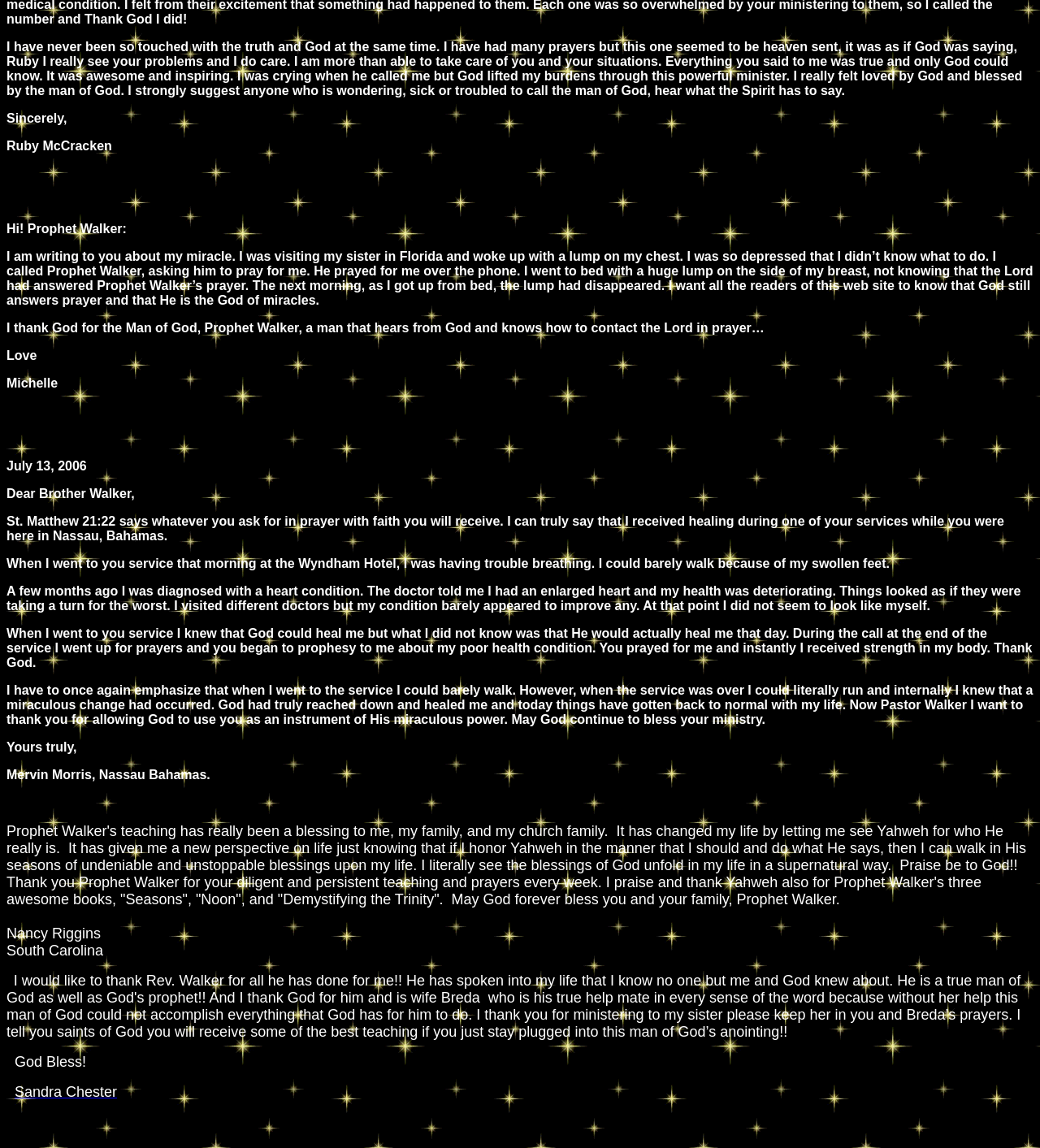Please provide a comprehensive answer to the question below using the information from the image: Who wrote the first testimonial?

I found the answer by looking at the first testimonial on the webpage, which starts with 'I have never been so touched with the truth and God at the same time.' The author of this testimonial is mentioned at the end as 'Ruby McCracken'.